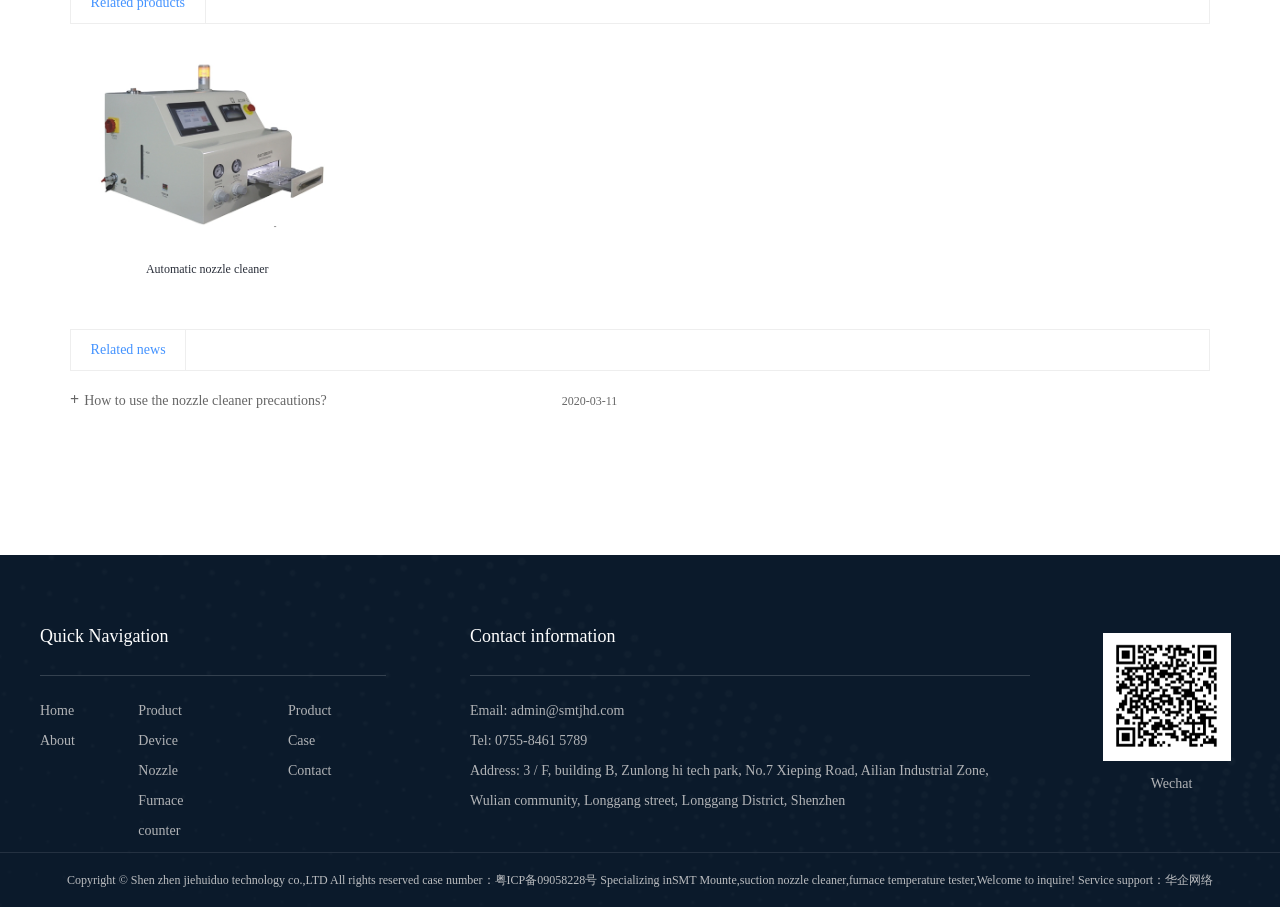Provide a brief response in the form of a single word or phrase:
What is the company's address?

3/F, building B, Zunlong hi tech park